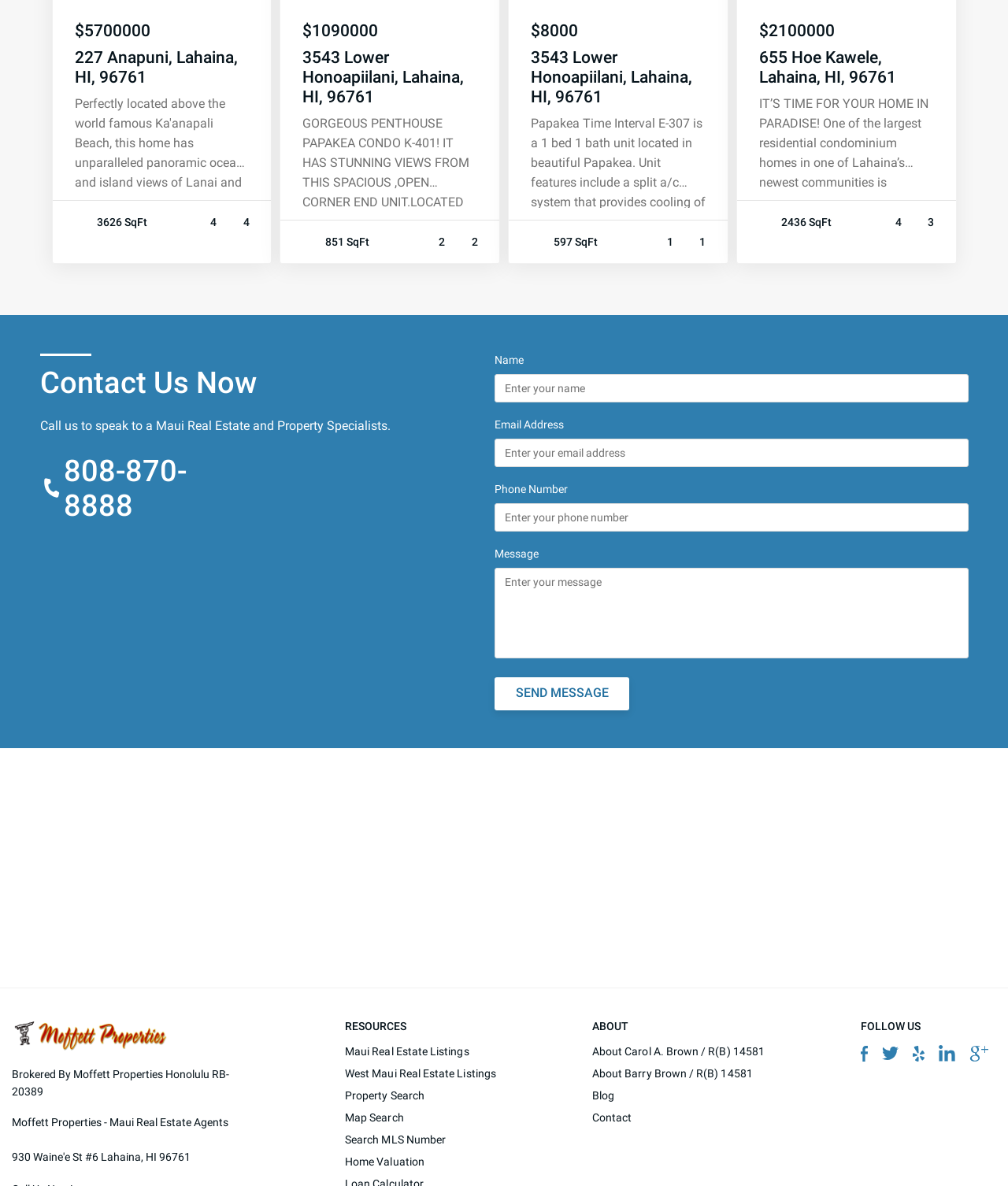Show the bounding box coordinates of the element that should be clicked to complete the task: "Fill in the 'Name' textbox".

[0.491, 0.315, 0.961, 0.339]